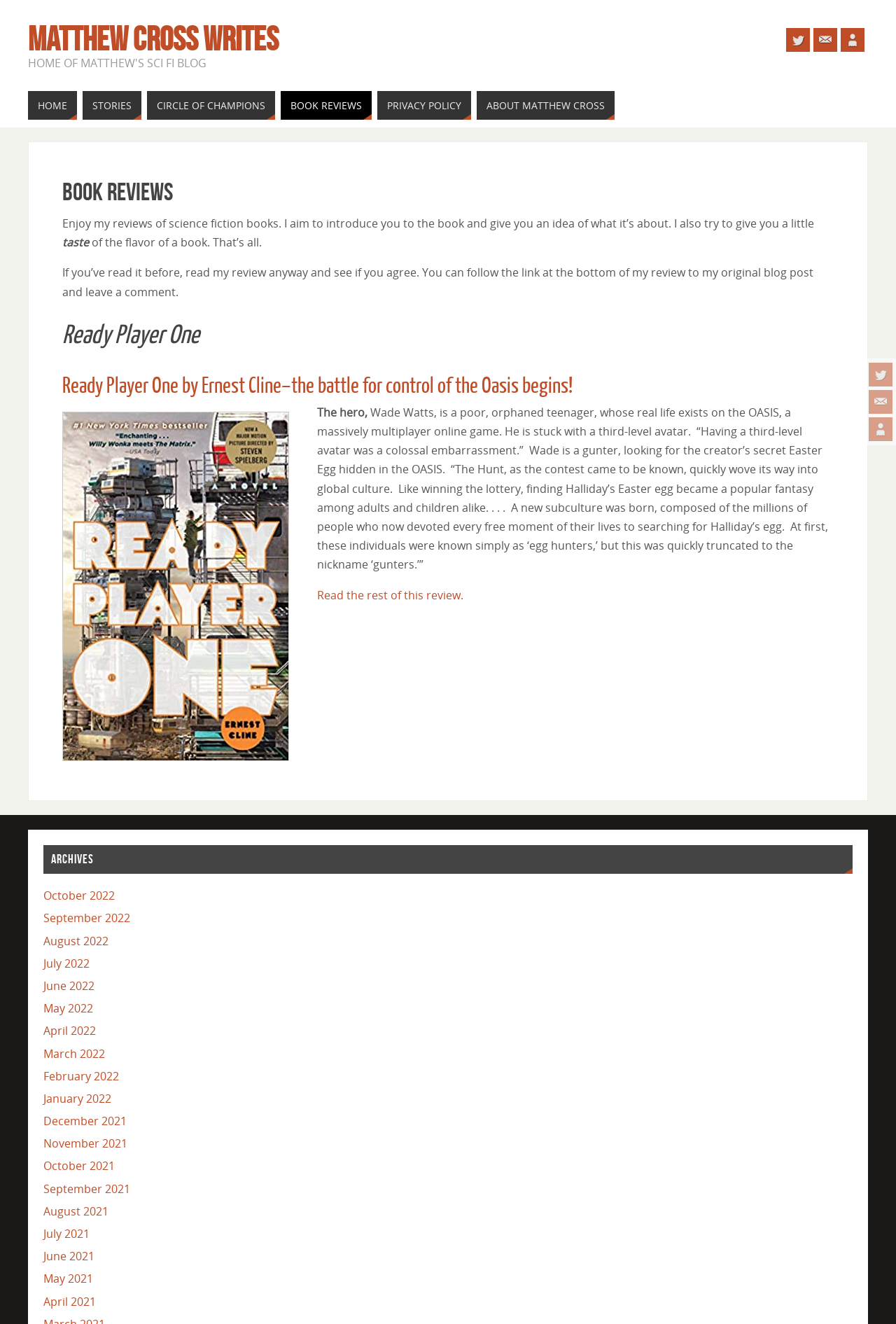Offer an extensive depiction of the webpage and its key elements.

This webpage is a book review website, specifically focused on science fiction books. At the top right corner, there are three social media links: Twitter, Contact, and AboutMe, each accompanied by an image. Below these links, there is a horizontal navigation menu with links to HOME, STORIES, CIRCLE OF CHAMPIONS, BOOK REVIEWS, PRIVACY POLICY, and ABOUT MATTHEW CROSS.

The main content area is divided into two sections. The top section has a heading "Book Reviews" and a brief introduction to the website's purpose, which is to introduce readers to science fiction books and provide a taste of what each book is about. 

Below the introduction, there is a review of the book "Ready Player One" by Ernest Cline. The review has a heading, a brief summary, and a link to read the full review. The review also includes an image of the book cover, showing Wade Watts climbing the stacks. The text of the review describes the protagonist, Wade Watts, and his life in the OASIS, a massively multiplayer online game.

On the right side of the page, there is an ARCHIVES section with links to monthly archives from October 2022 to April 2021.